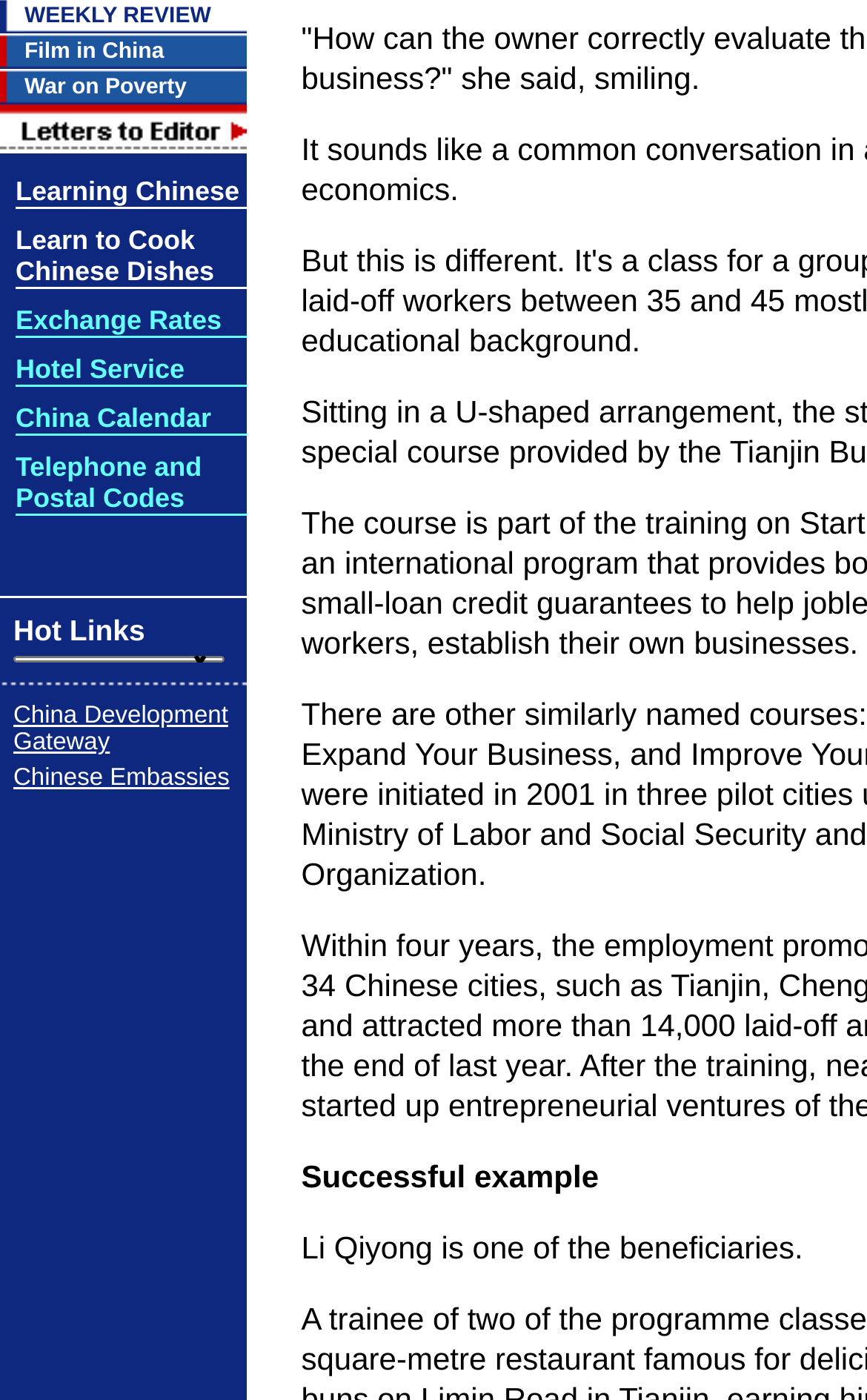Determine the bounding box coordinates in the format (top-left x, top-left y, bottom-right x, bottom-right y). Ensure all values are floating point numbers between 0 and 1. Identify the bounding box of the UI element described by: alt="Volleyball NRG"

None